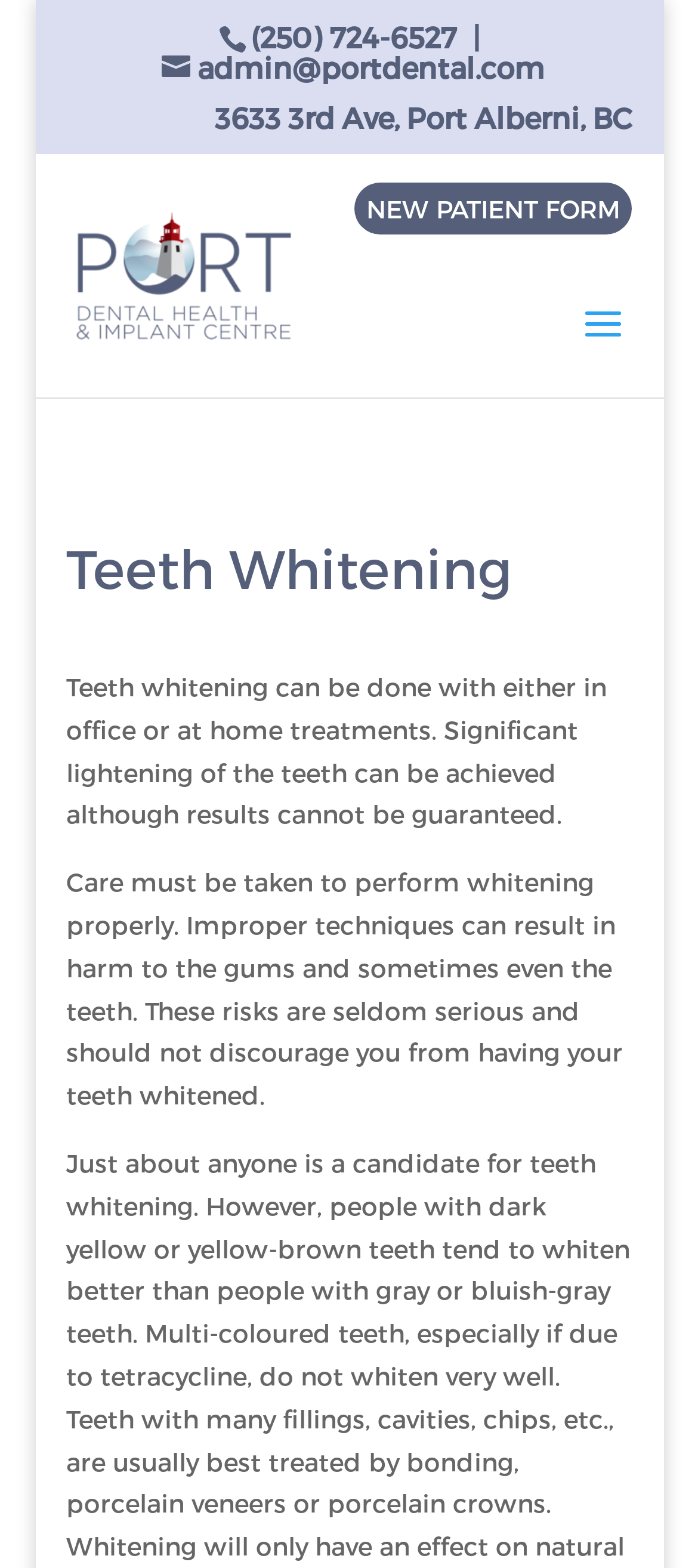Use one word or a short phrase to answer the question provided: 
What is the address of Port Dental Centre?

3633 3rd Ave, Port Alberni, BC